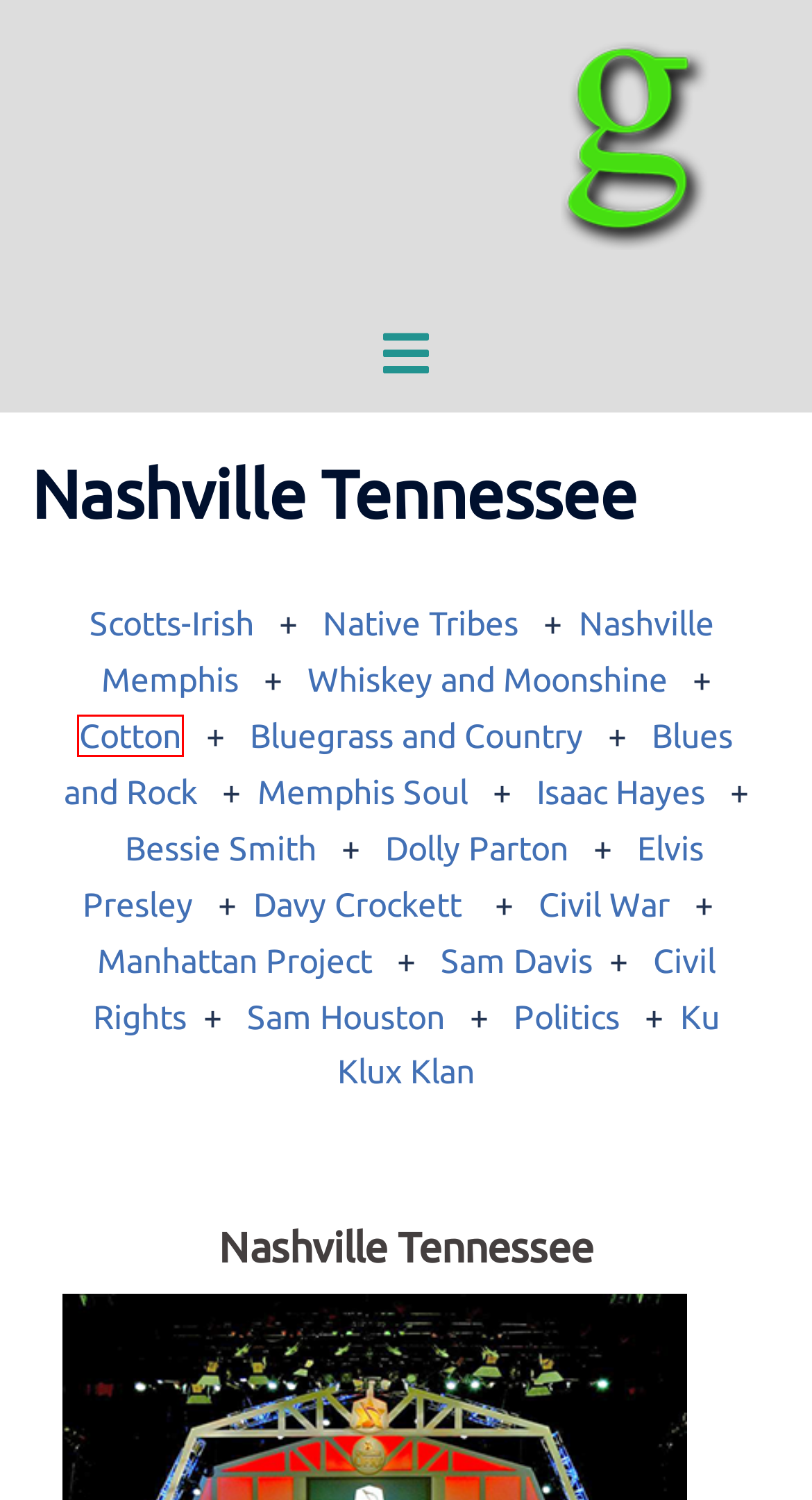Given a webpage screenshot with a red bounding box around a UI element, choose the webpage description that best matches the new webpage after clicking the element within the bounding box. Here are the candidates:
A. Isaac Hayes Gibson's Guide to Memphis - The Theme From Shaft
B. gibson's world - gibson's world
C. Bessie Smith Gibson's Guide to Bessie Smith Bessie Smith Biography
D. Elvis Presley Gubson's Guide to Elvis Presley - Elvis the King
E. The Scotts-Irish The whiskey-drinking, fighting Scotts-Irish.
F. Davy Crockett Davy Crockett Gibson's Guide to the battle of the Alamo
G. Gibson's World Guide to the Tennessee Cotton Industry
H. Gibson's World Guide to the Native Tribes of Tennessee

G